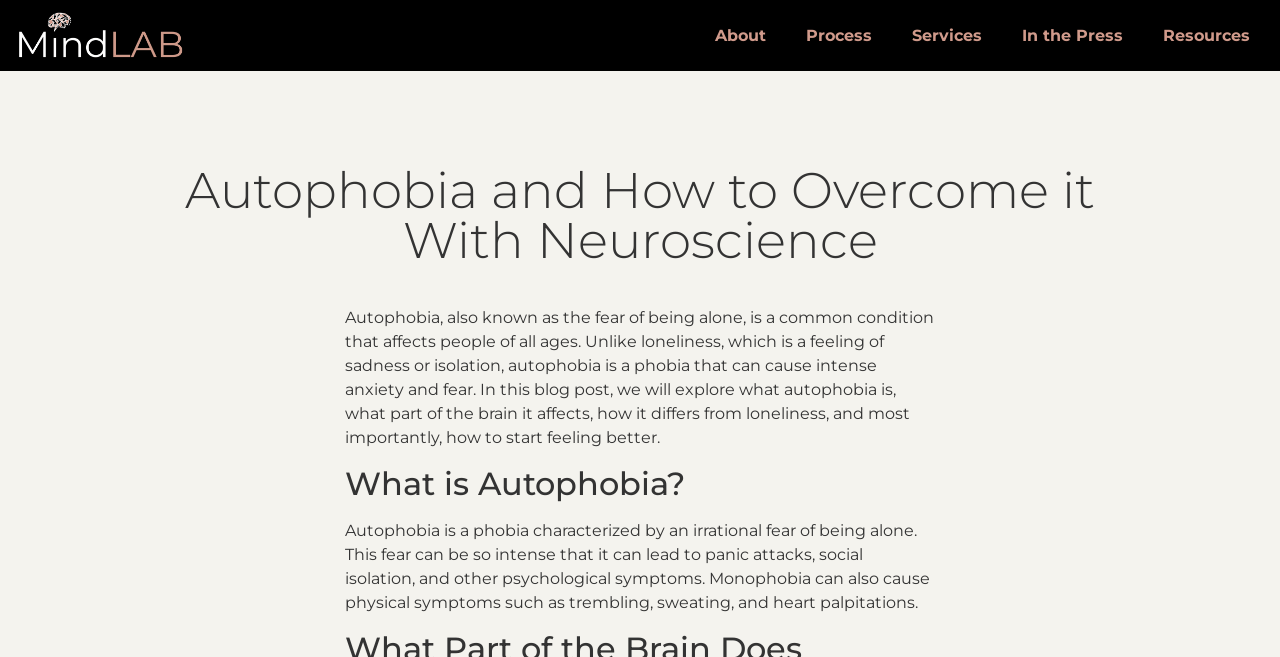What is autophobia characterized by?
Utilize the information in the image to give a detailed answer to the question.

According to the webpage, autophobia is characterized by an irrational fear of being alone, which can lead to intense anxiety and fear, panic attacks, social isolation, and other psychological symptoms. This information can be found in the section titled 'What is Autophobia?'.